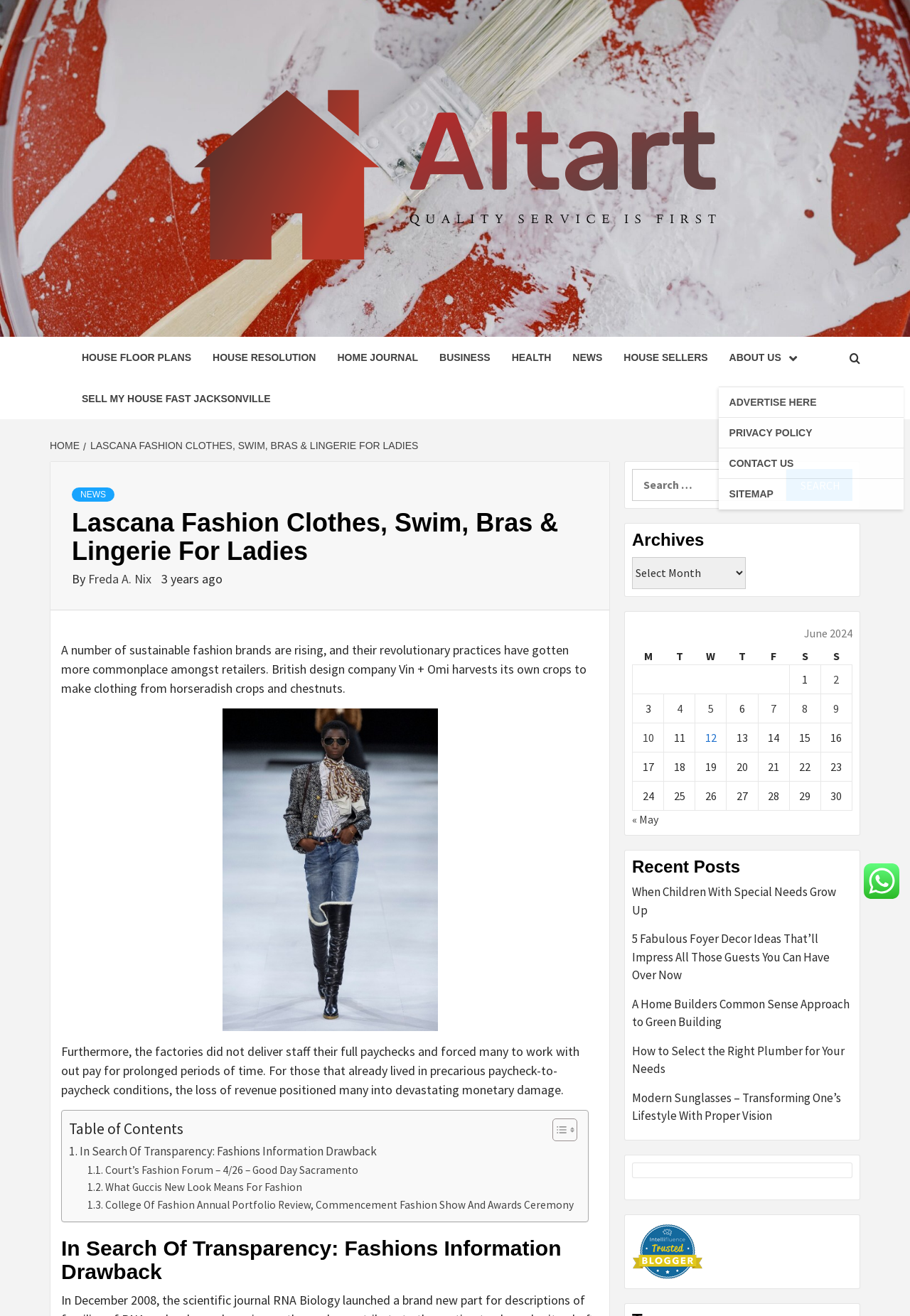What is the name of the fashion company mentioned?
Kindly offer a detailed explanation using the data available in the image.

The answer can be found in the text 'British design company Vin + Omi harvests its own crops to make clothing from horseradish crops and chestnuts.' which mentions the name of the fashion company.